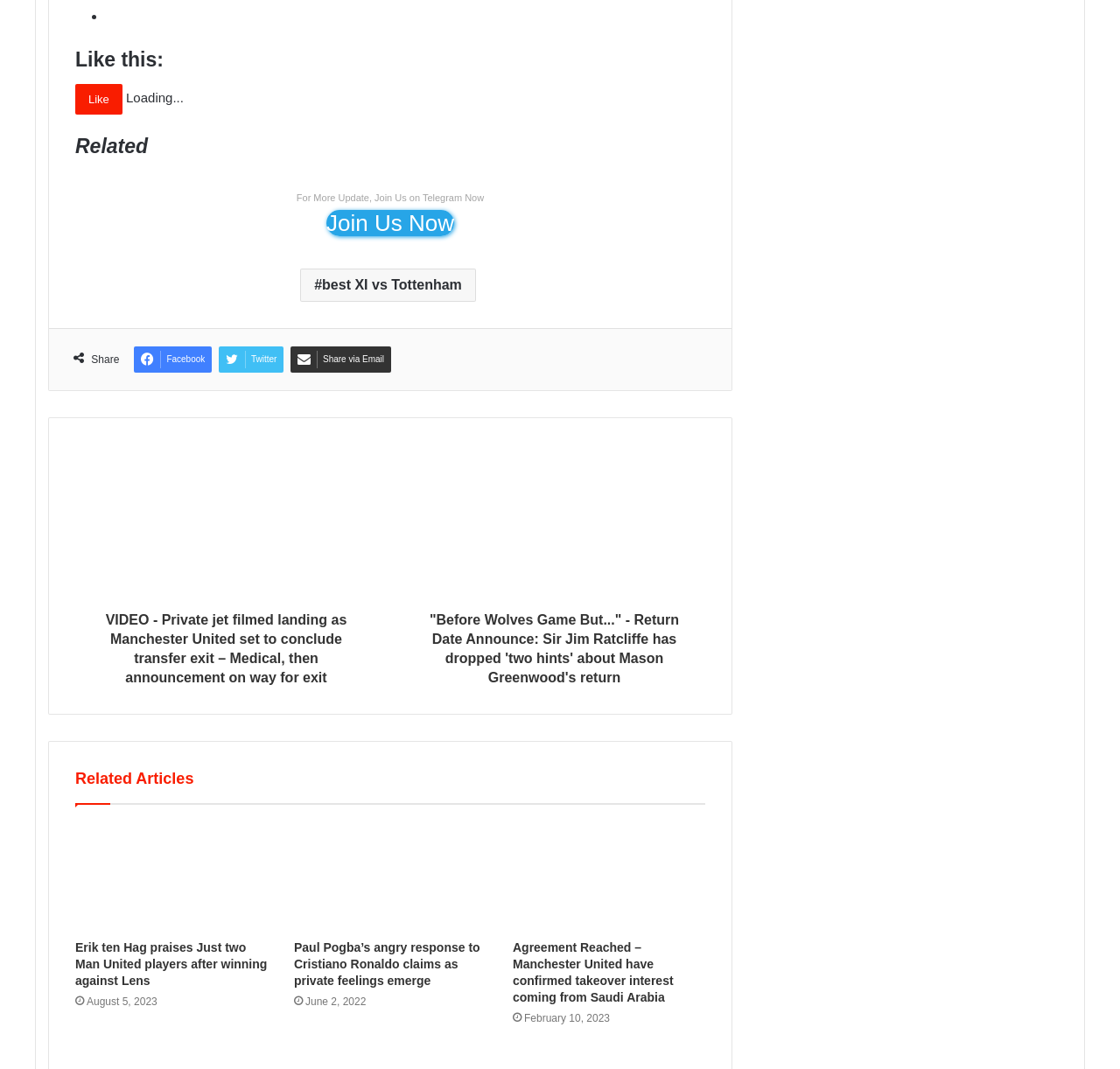Locate the bounding box of the UI element based on this description: "Join Us Now". Provide four float numbers between 0 and 1 as [left, top, right, bottom].

[0.291, 0.196, 0.405, 0.221]